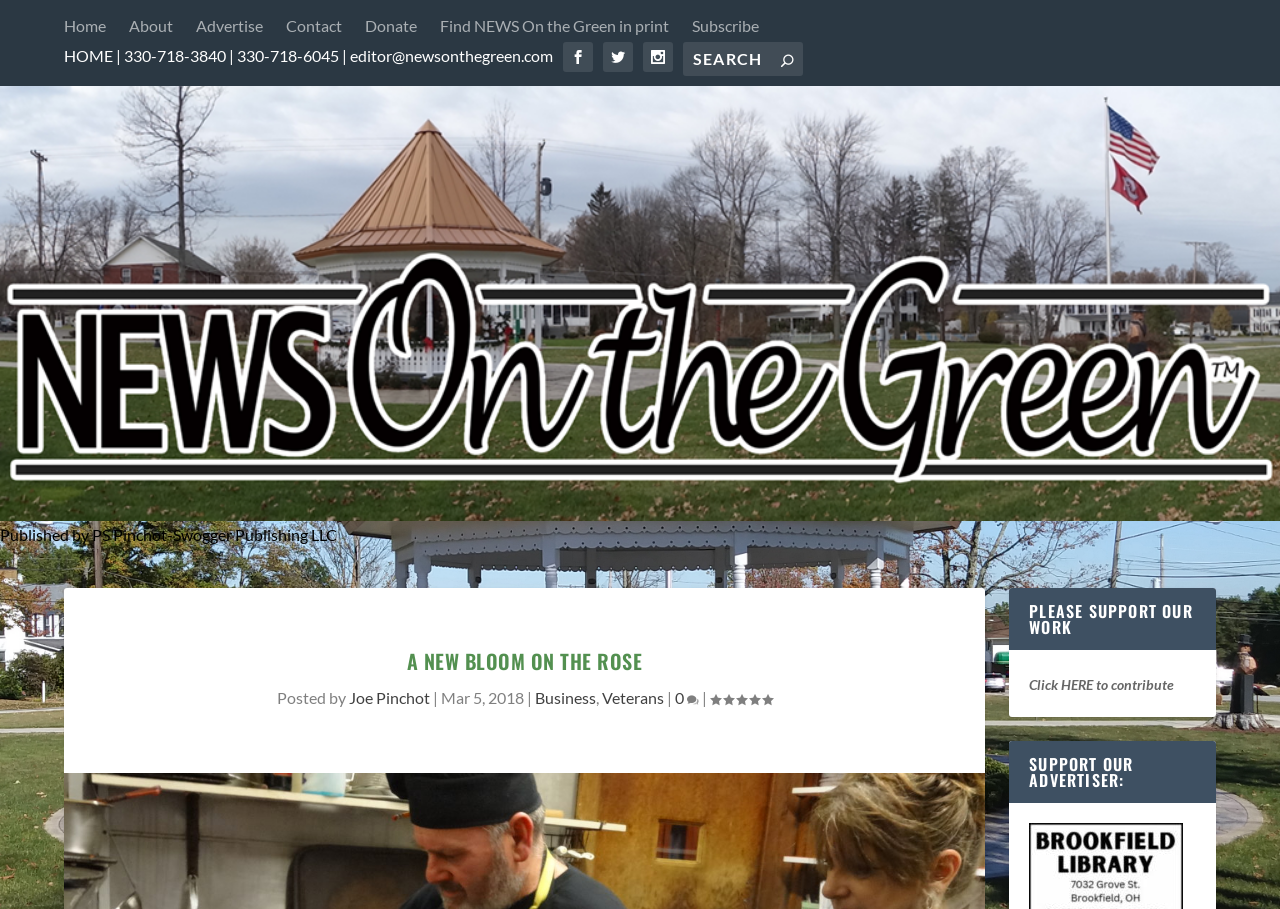Reply to the question with a single word or phrase:
What is the email address of the editor?

editor@newsonthegreen.com